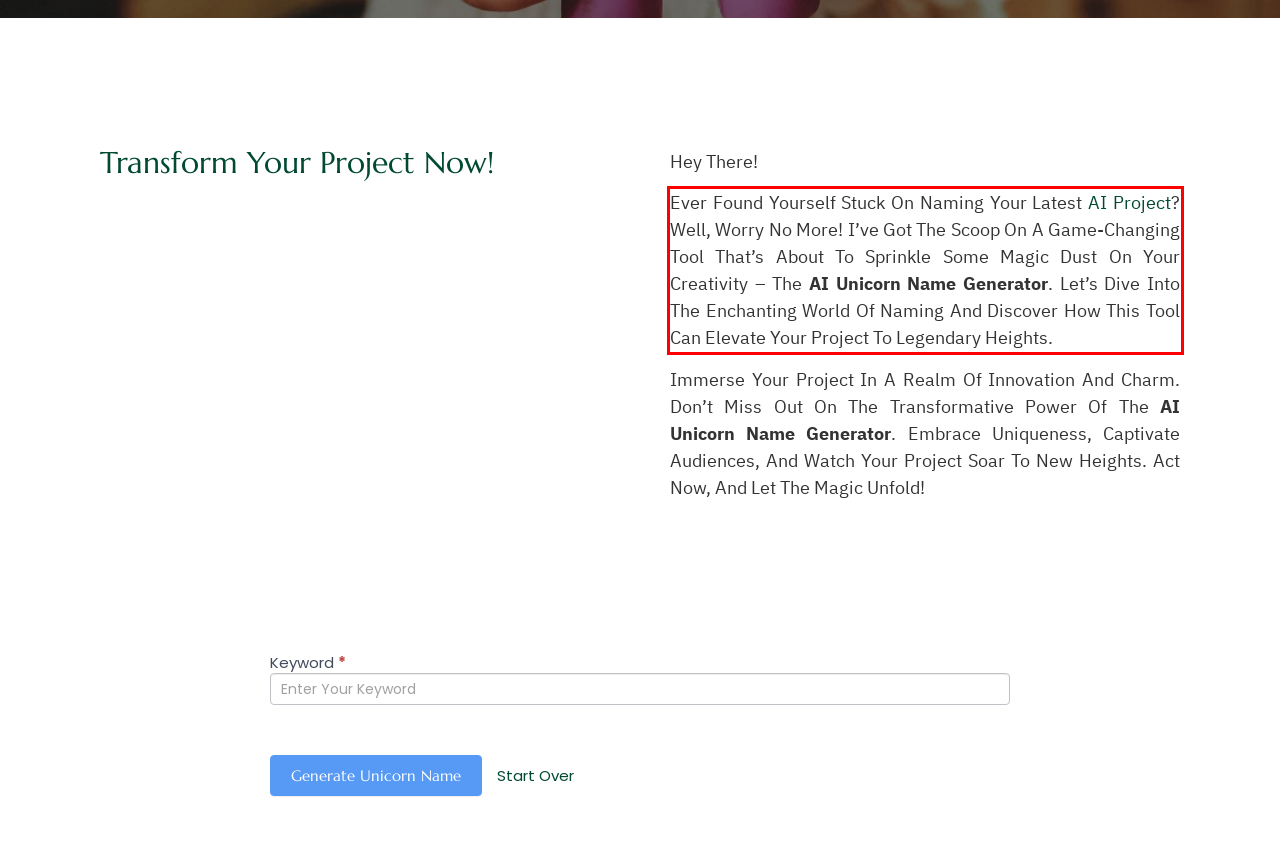Using the webpage screenshot, recognize and capture the text within the red bounding box.

Ever Found Yourself Stuck On Naming Your Latest AI Project? Well, Worry No More! I’ve Got The Scoop On A Game-Changing Tool That’s About To Sprinkle Some Magic Dust On Your Creativity – The AI Unicorn Name Generator. Let’s Dive Into The Enchanting World Of Naming And Discover How This Tool Can Elevate Your Project To Legendary Heights.